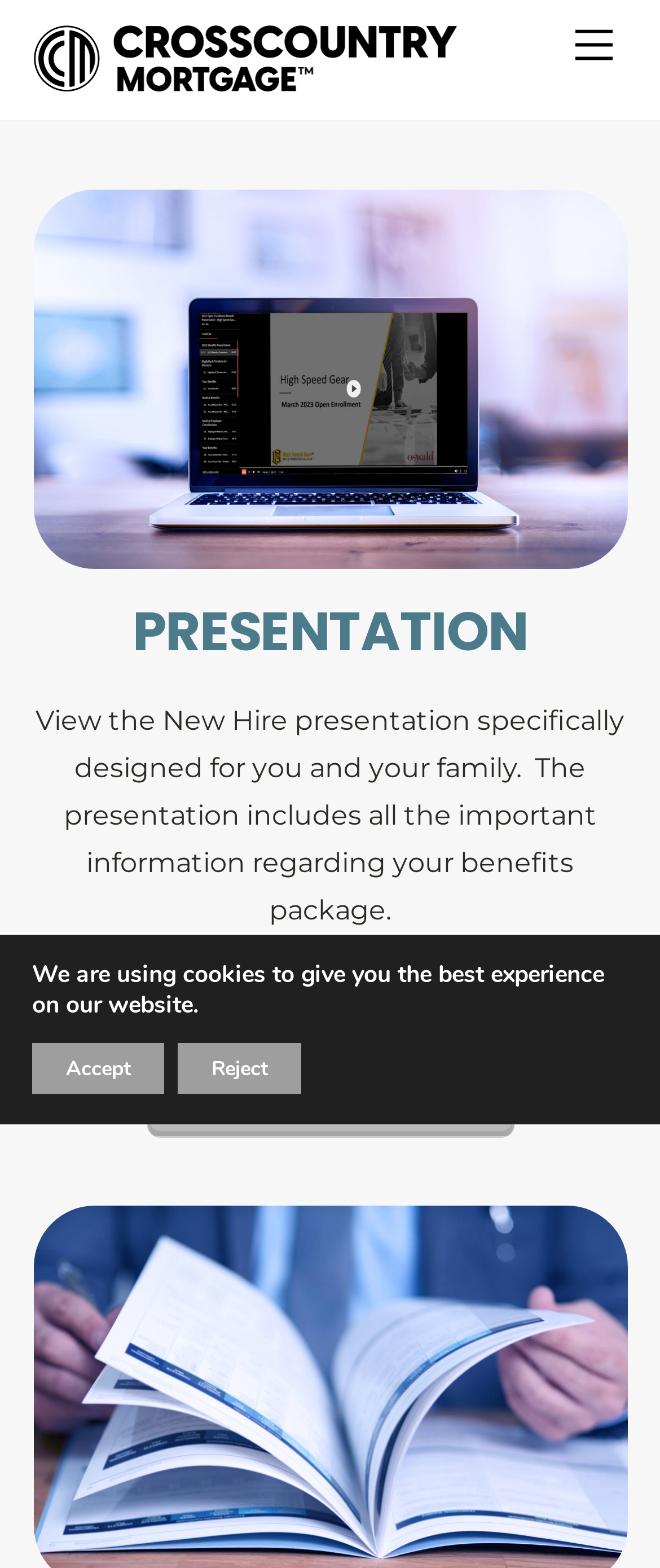Give a succinct answer to this question in a single word or phrase: 
What is the company name on the webpage?

CrossCountry Mortgage